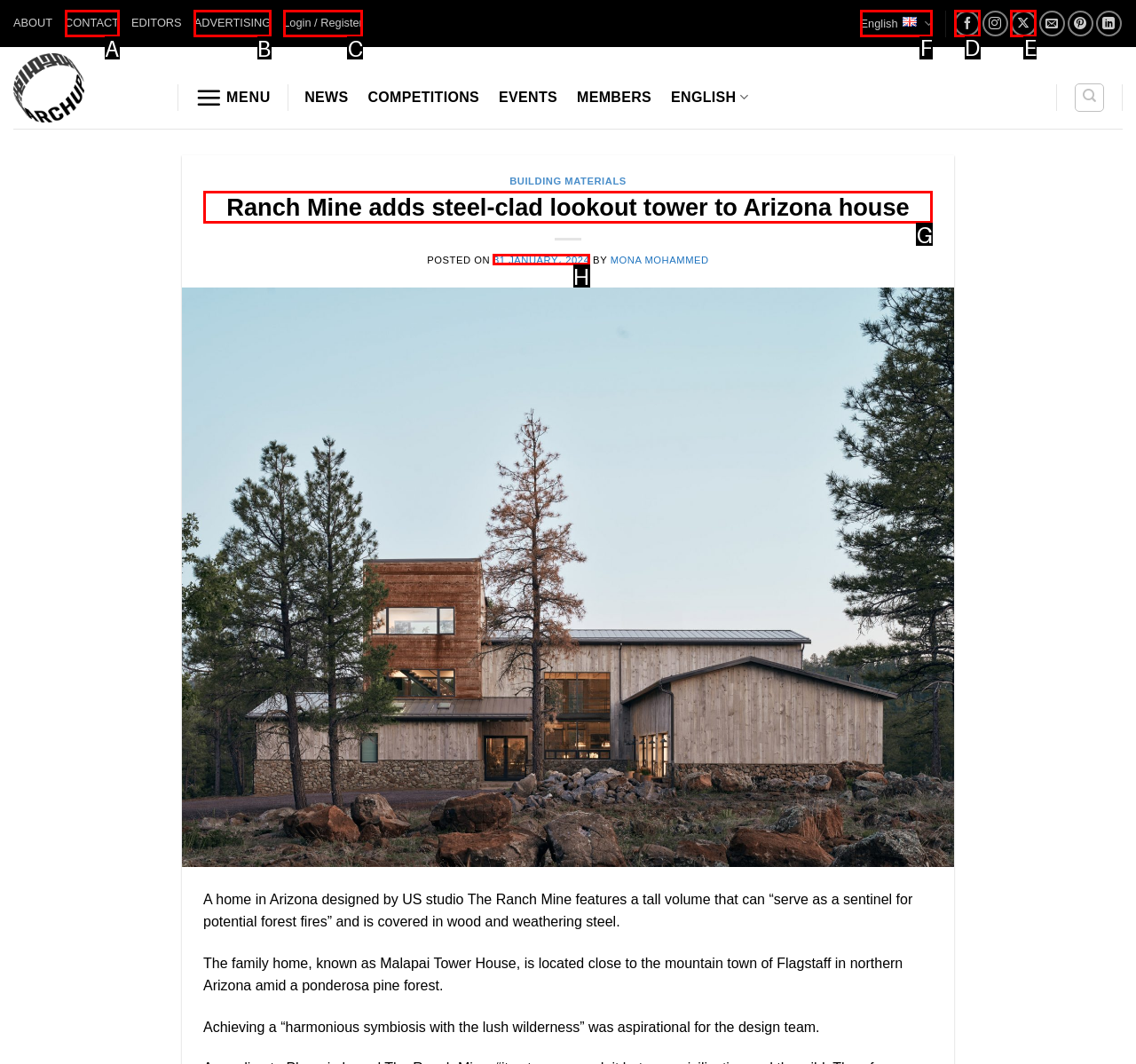Point out which UI element to click to complete this task: Read the article about Malapai Tower House
Answer with the letter corresponding to the right option from the available choices.

G